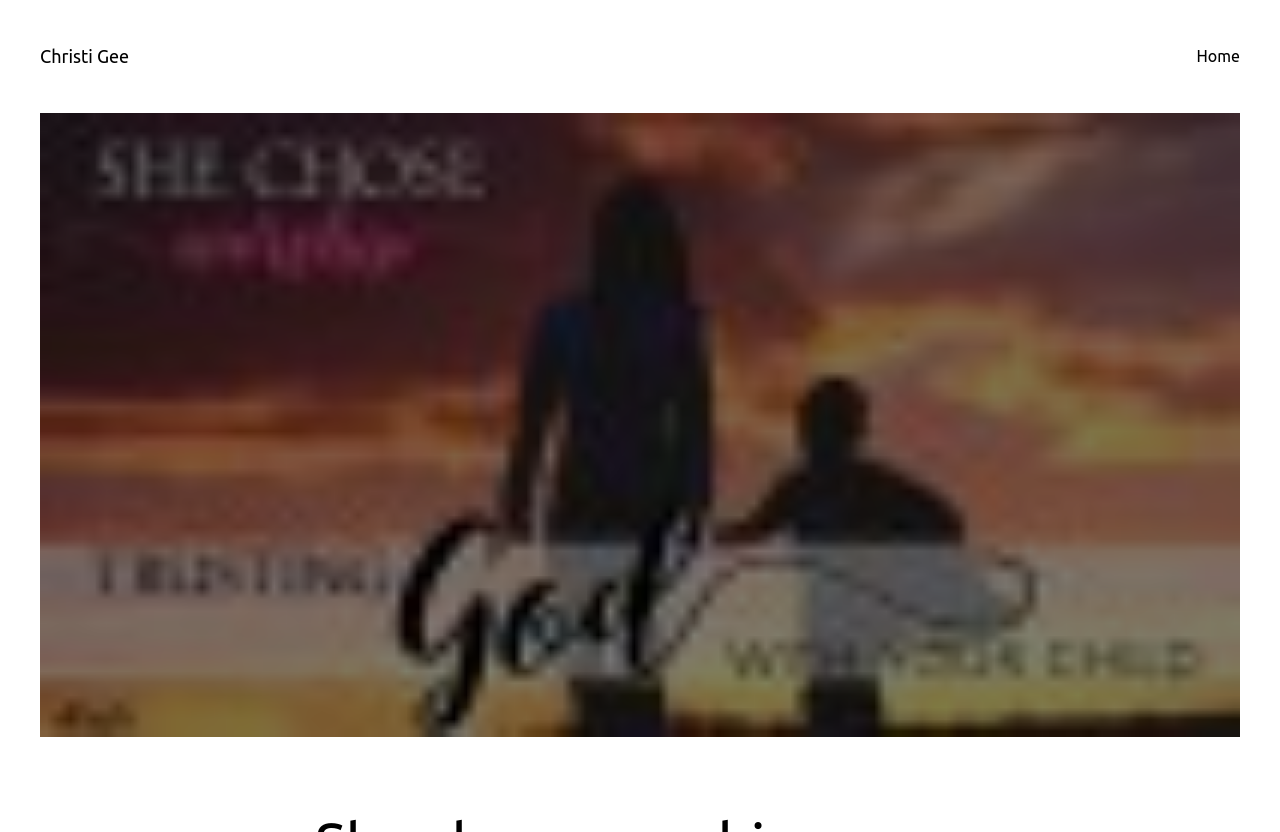Determine the bounding box coordinates of the UI element described below. Use the format (top-left x, top-left y, bottom-right x, bottom-right y) with floating point numbers between 0 and 1: Home

[0.935, 0.052, 0.969, 0.083]